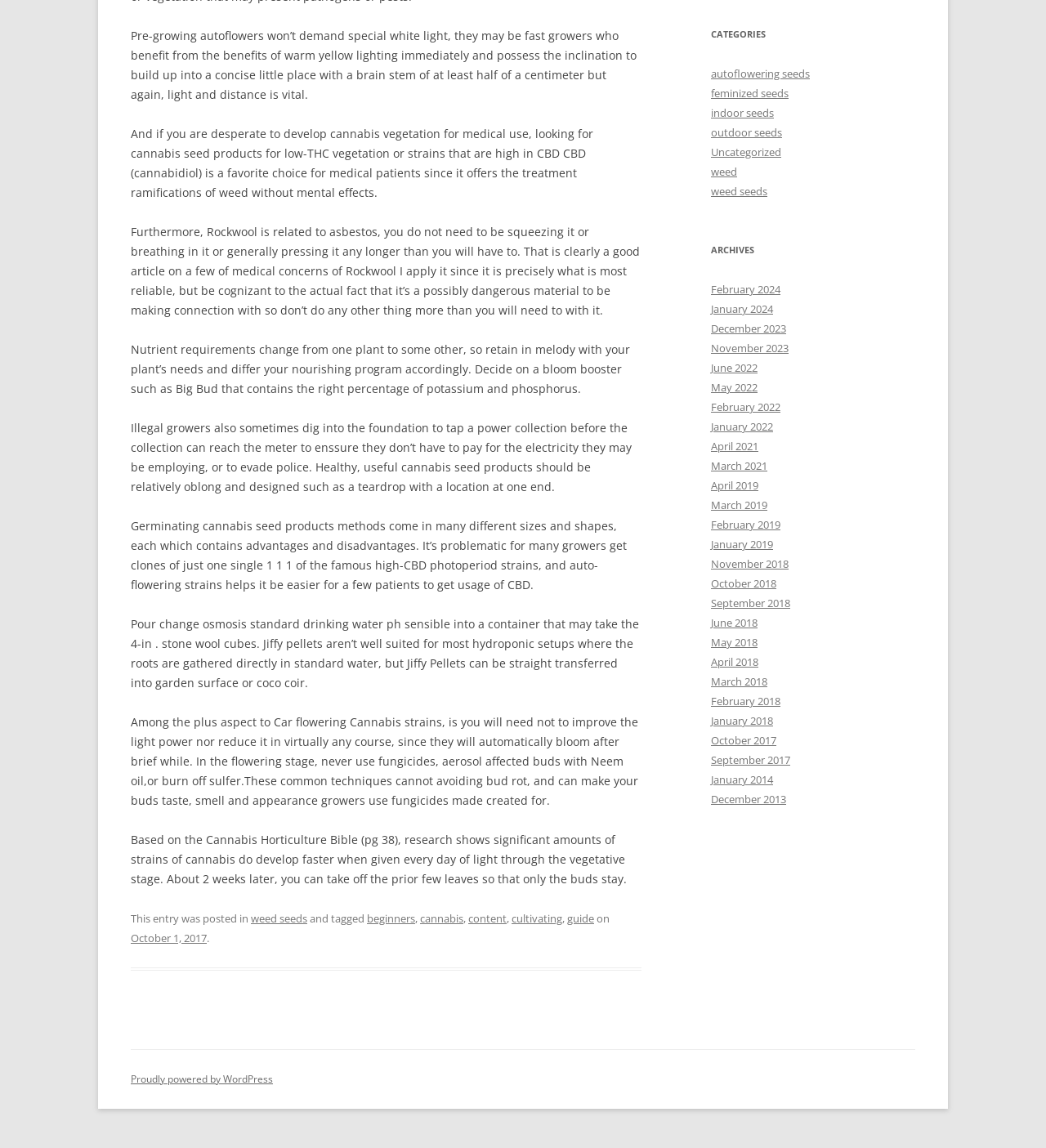Given the element description, predict the bounding box coordinates in the format (top-left x, top-left y, bottom-right x, bottom-right y). Make sure all values are between 0 and 1. Here is the element description: Uncategorized

[0.68, 0.126, 0.747, 0.139]